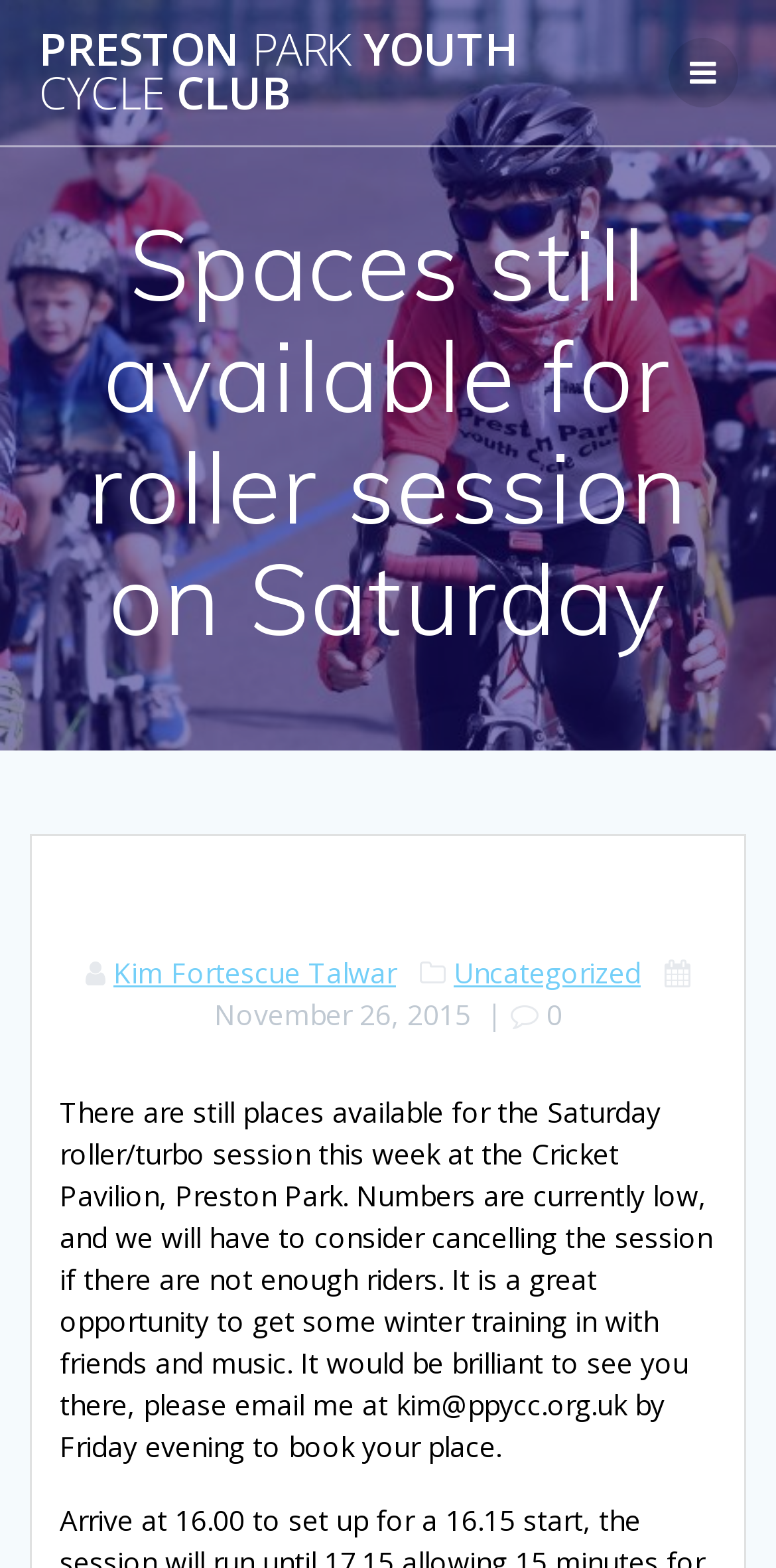What is the main title displayed on this webpage?

Spaces still available for roller session on Saturday